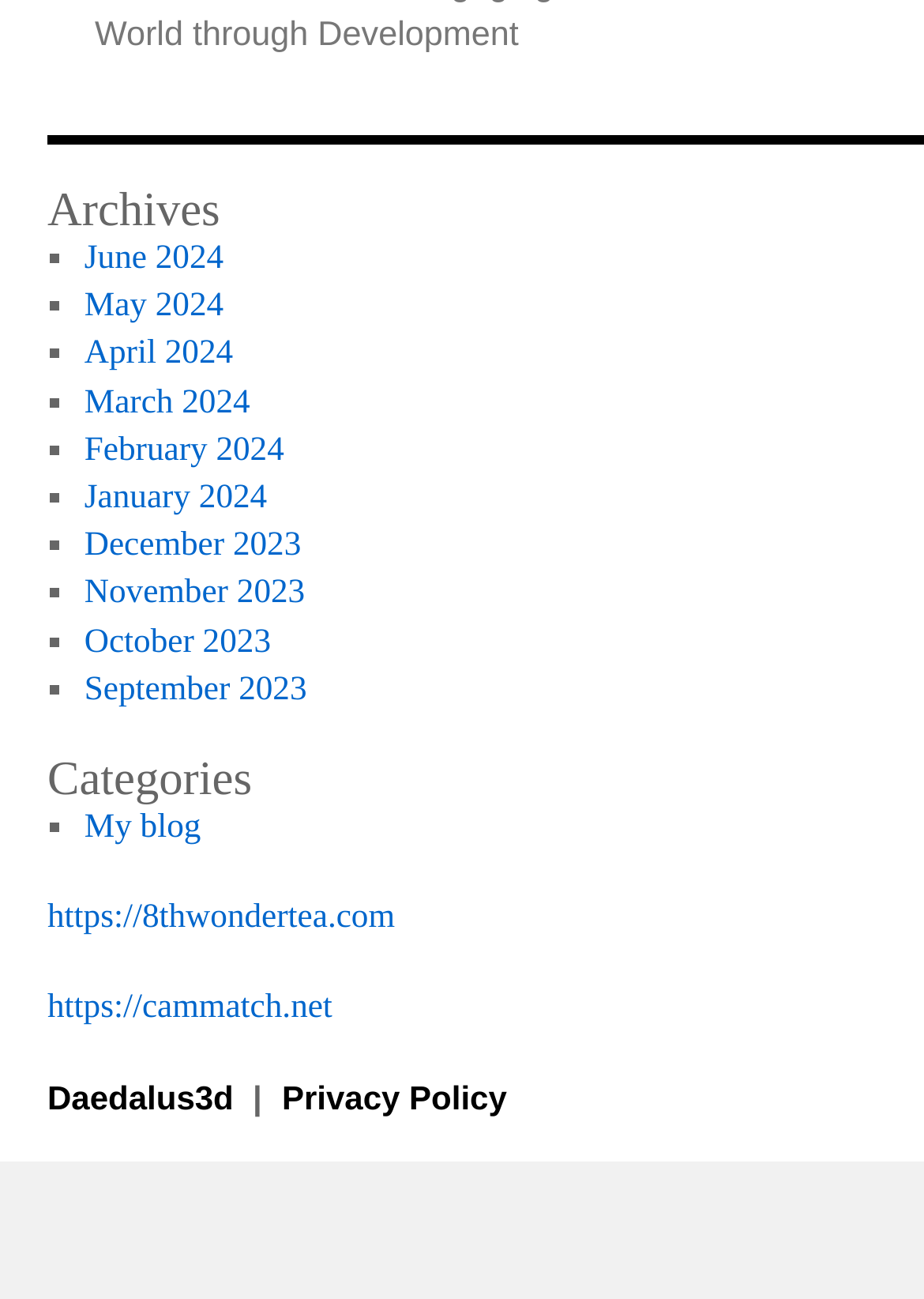Refer to the screenshot and give an in-depth answer to this question: How many categories are listed on the webpage?

I looked at the list of links under the 'Categories' heading and found that there is only one category listed, which is 'My blog'.